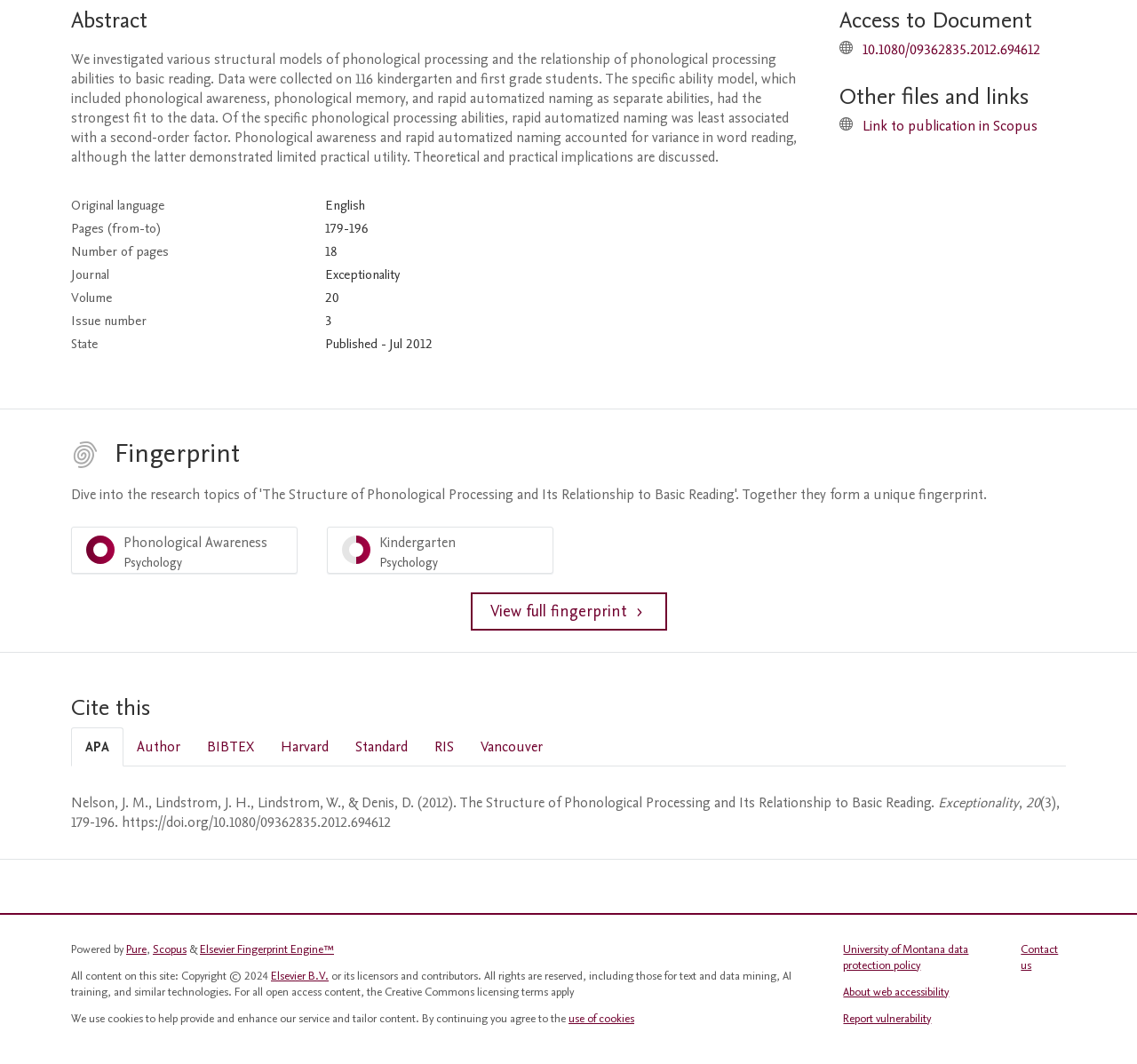Determine the bounding box coordinates of the UI element described by: "APA".

[0.062, 0.684, 0.109, 0.72]